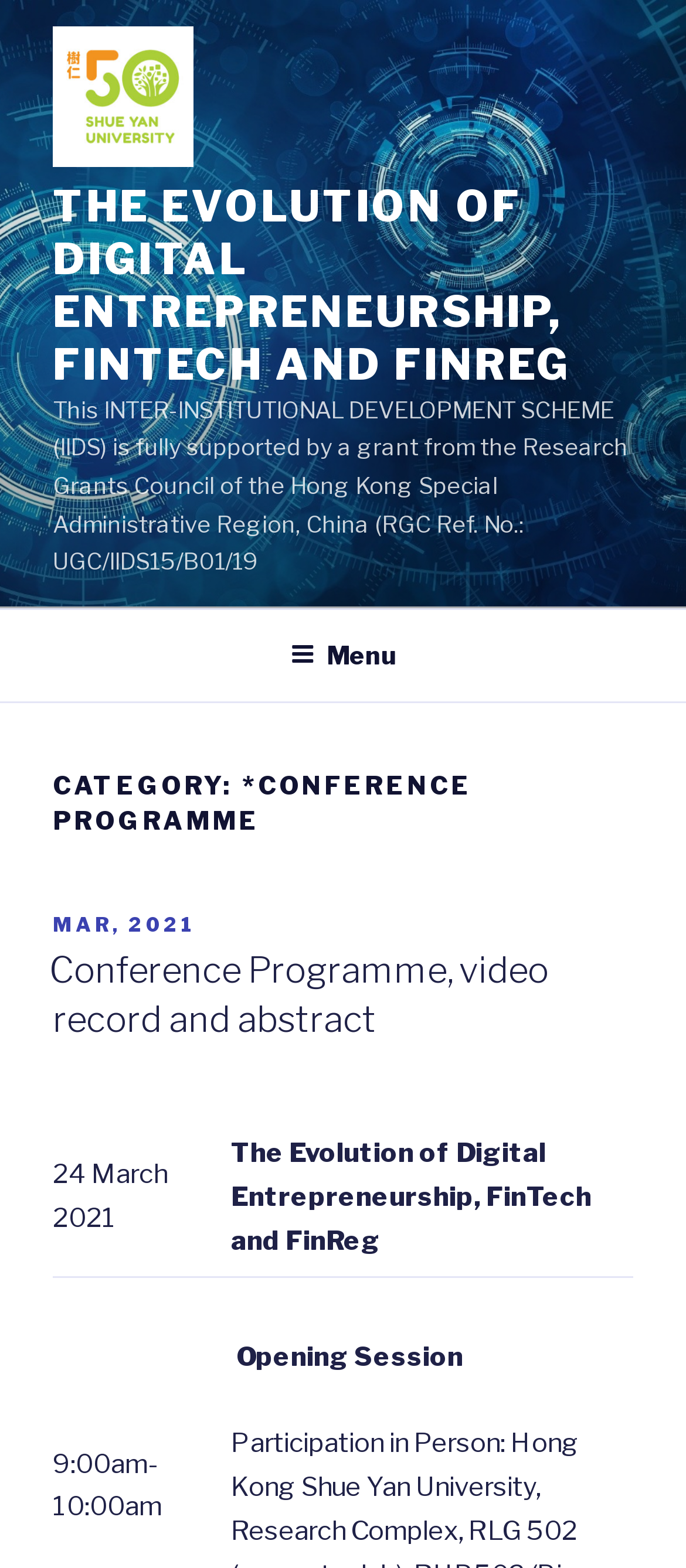Answer the question in one word or a short phrase:
What is the category of the conference programme?

CONFERENCE PROGRAMME